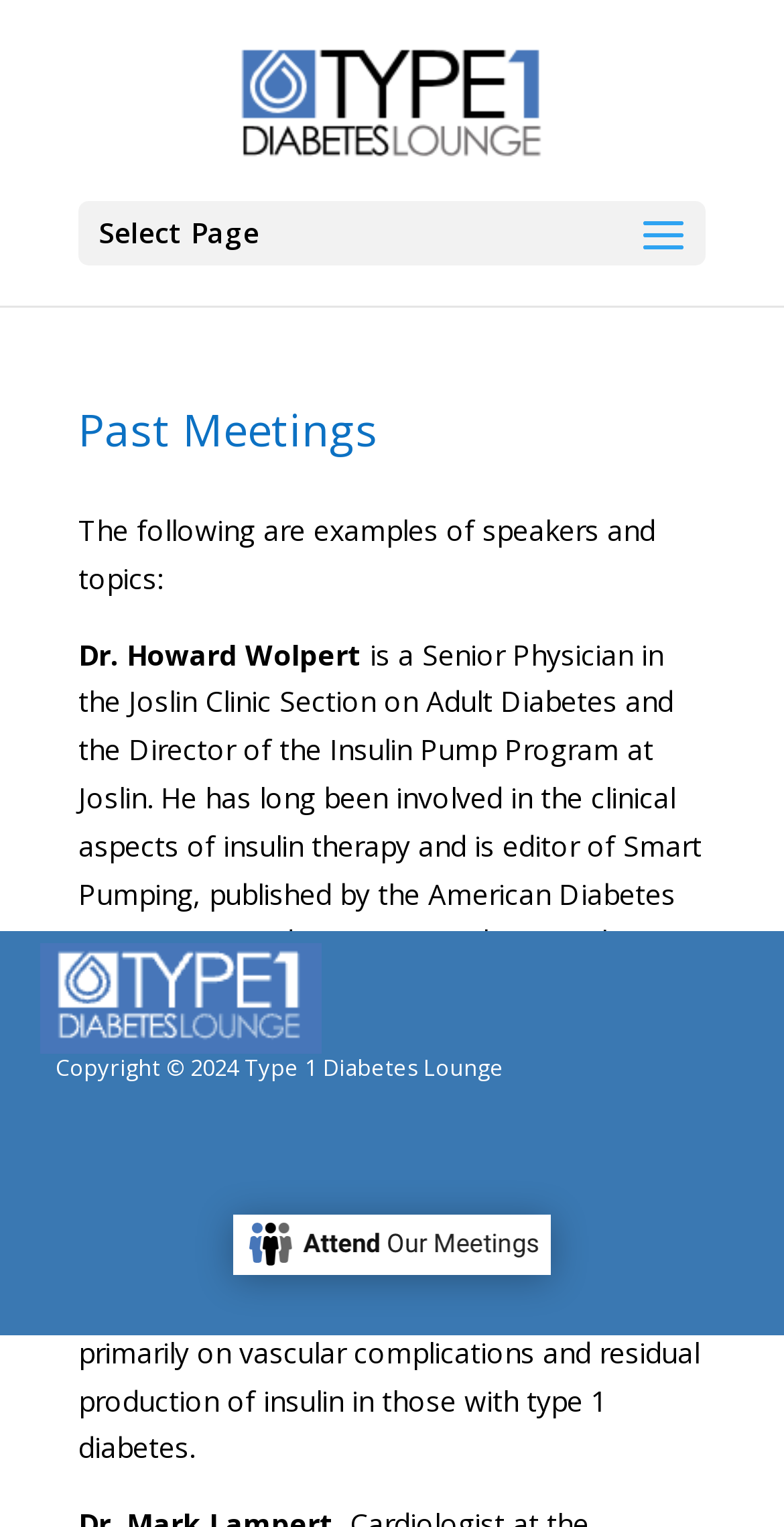Please reply to the following question using a single word or phrase: 
What is the name of the organization mentioned in the webpage?

Joslin Diabetes Center